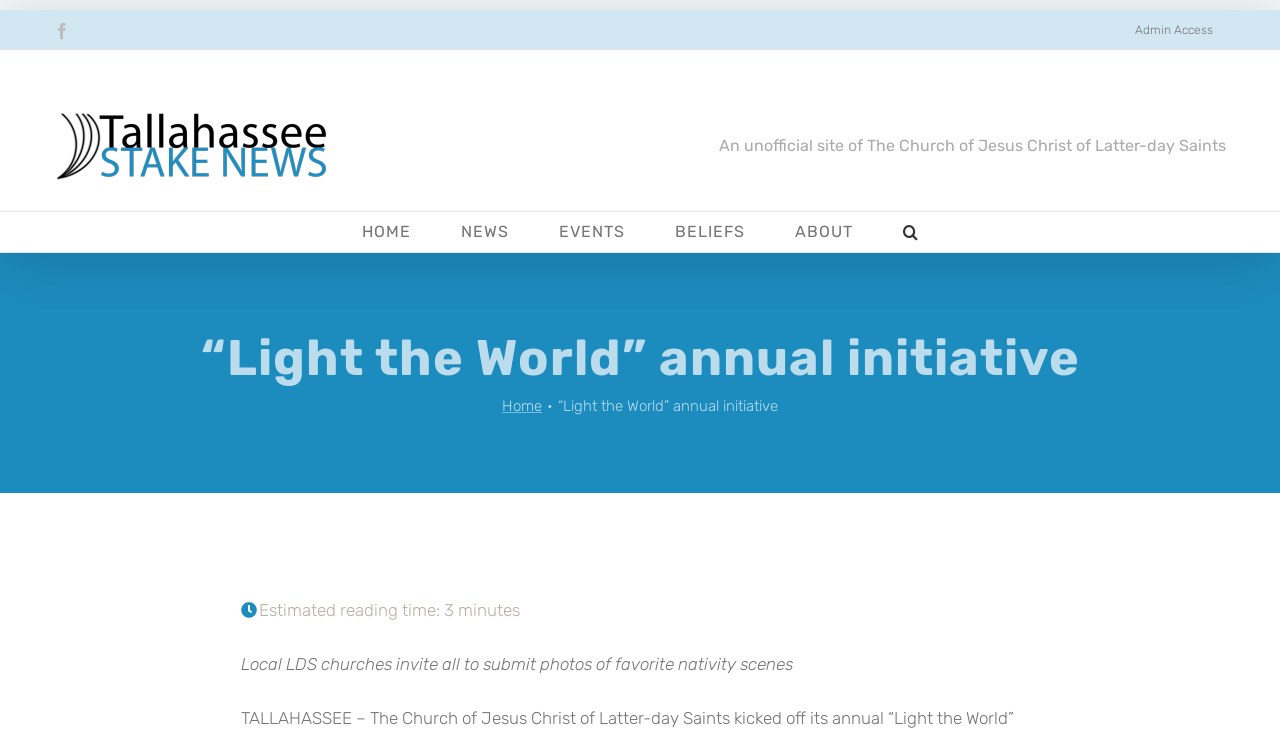Determine the bounding box coordinates of the clickable element to achieve the following action: 'Click Facebook'. Provide the coordinates as four float values between 0 and 1, formatted as [left, top, right, bottom].

[0.042, 0.03, 0.055, 0.052]